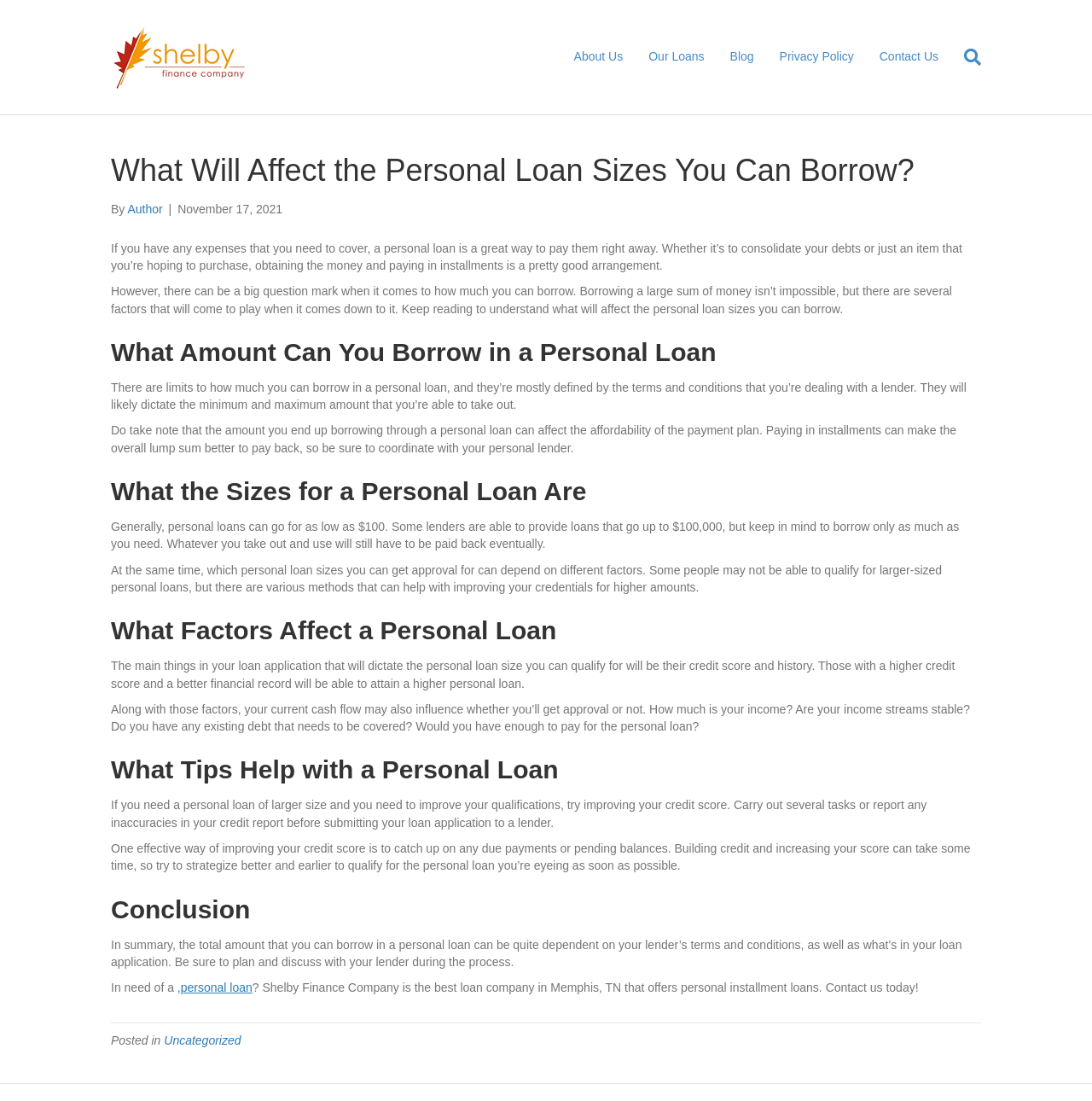Identify and provide the main heading of the webpage.

What Will Affect the Personal Loan Sizes You Can Borrow?